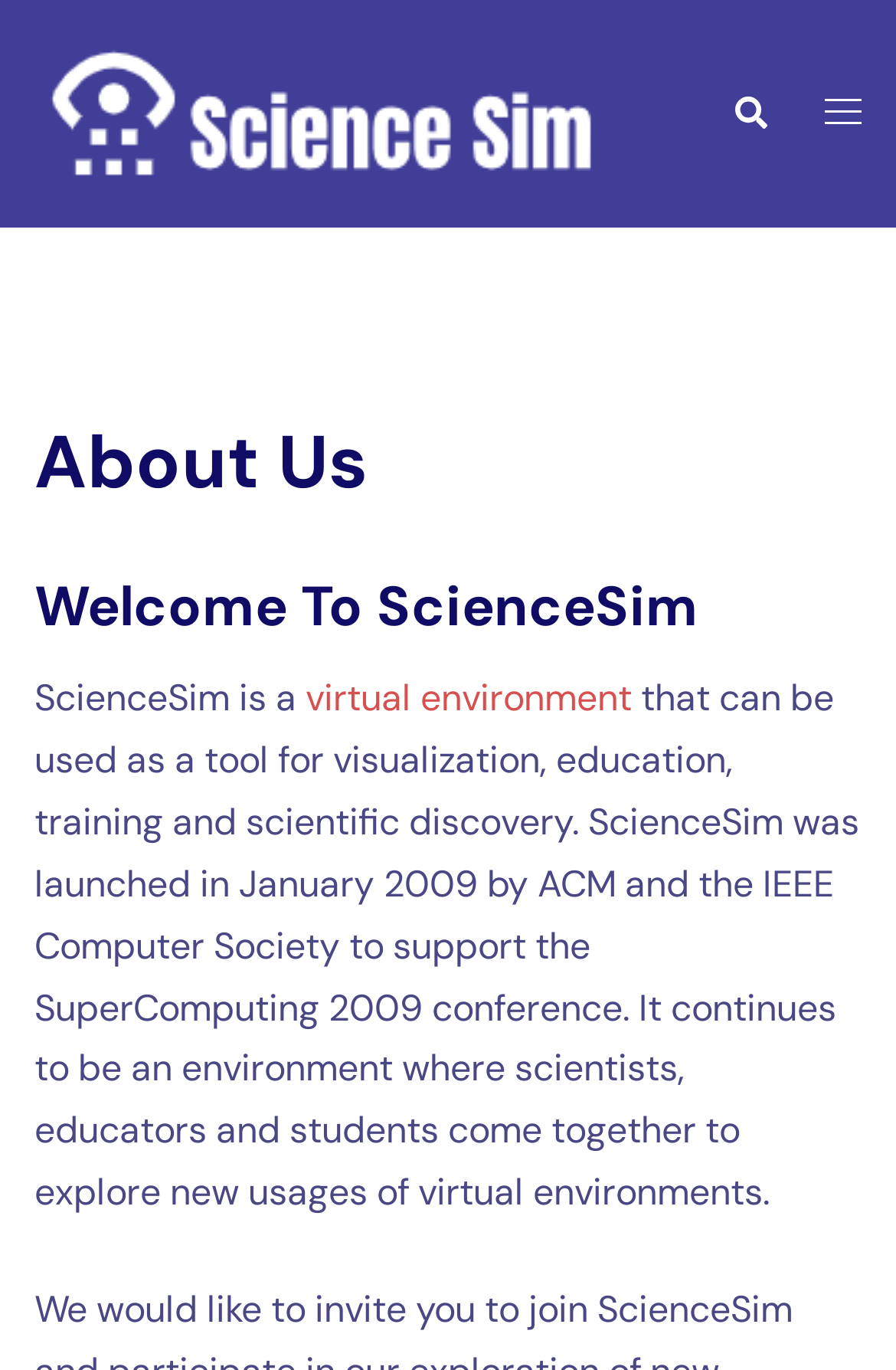Describe all the key features of the webpage in detail.

The webpage is about ScienceSim, a virtual environment for visualization, education, training, and scientific discovery. At the top left, there is a logo image with the text "Science Sims" next to it, which is also a link. On the top right, there are three links: "Search", "Toggle menu", and an icon-only link. 

Below the top section, there is a header area that spans the entire width of the page. It contains two headings: "About Us" and "Welcome To ScienceSim". 

Under the header area, there is a paragraph of text that describes ScienceSim. The text starts with "ScienceSim is a" and then has a link to "virtual environment" in the middle of the sentence. The rest of the paragraph continues to describe the purpose and history of ScienceSim, including its launch in 2009 by ACM and the IEEE Computer Society.